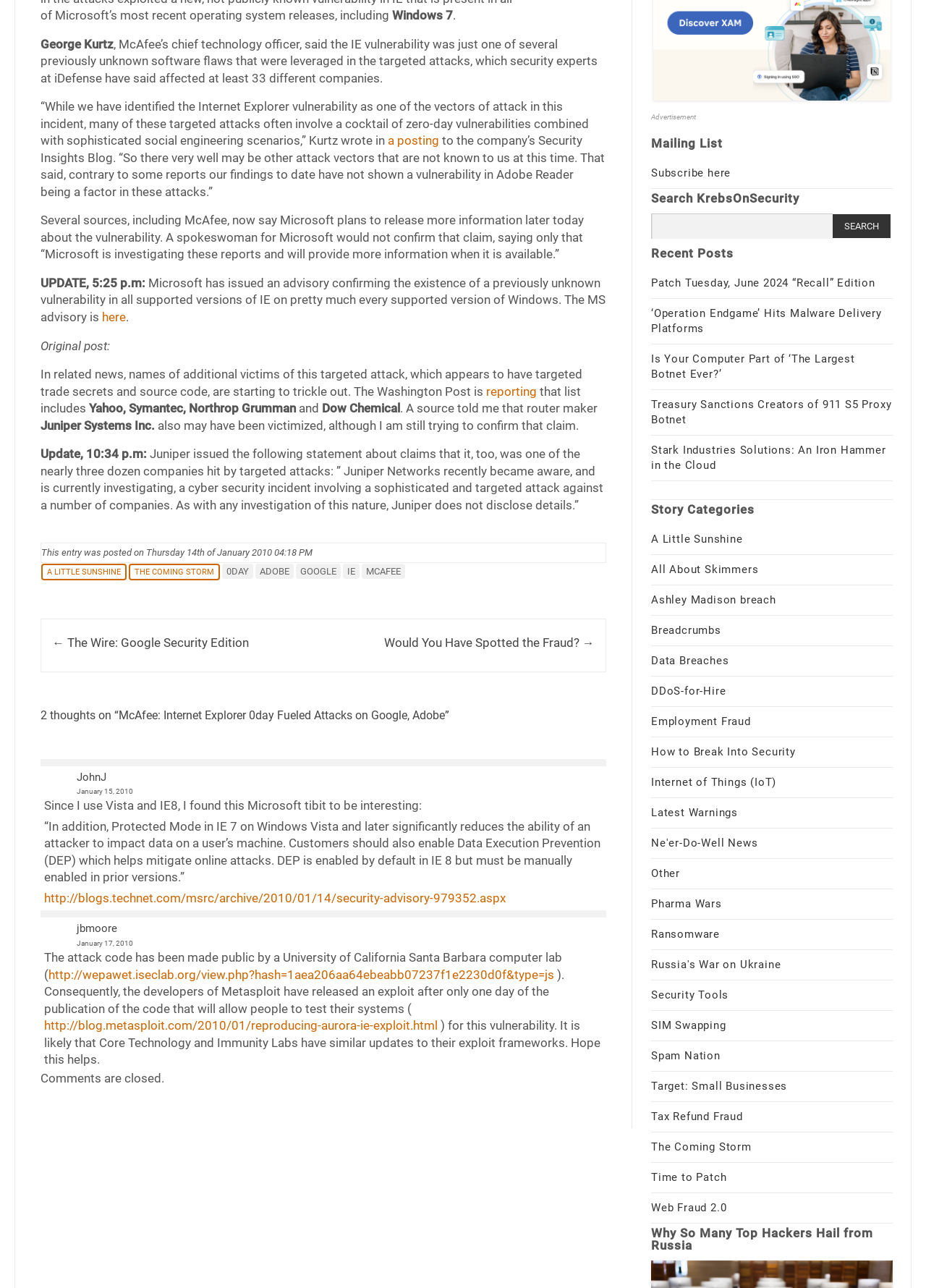Provide the bounding box coordinates of the HTML element described by the text: "Pharma Wars".

[0.703, 0.697, 0.78, 0.707]